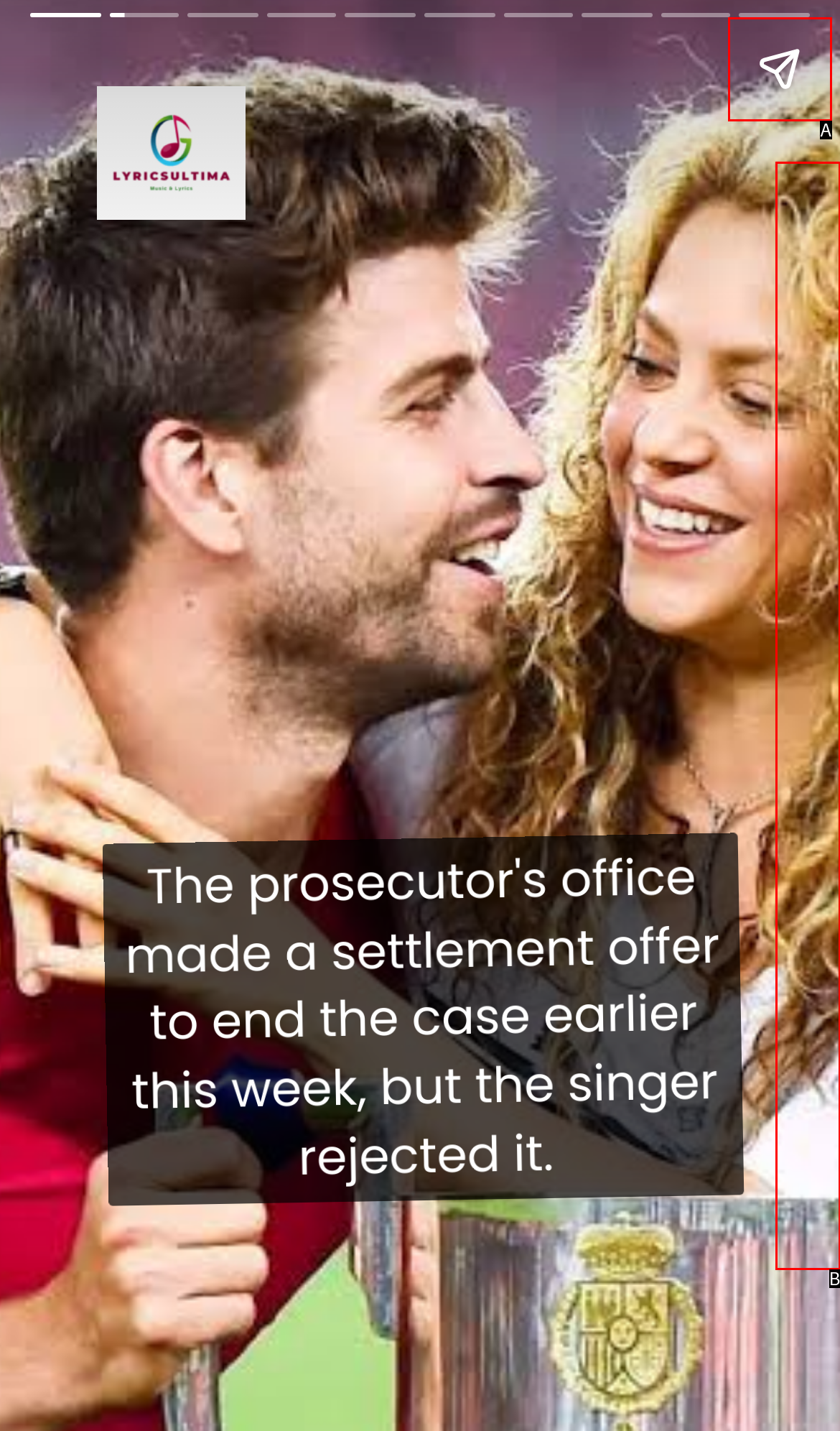Determine the option that aligns with this description: aria-label="Share story"
Reply with the option's letter directly.

A